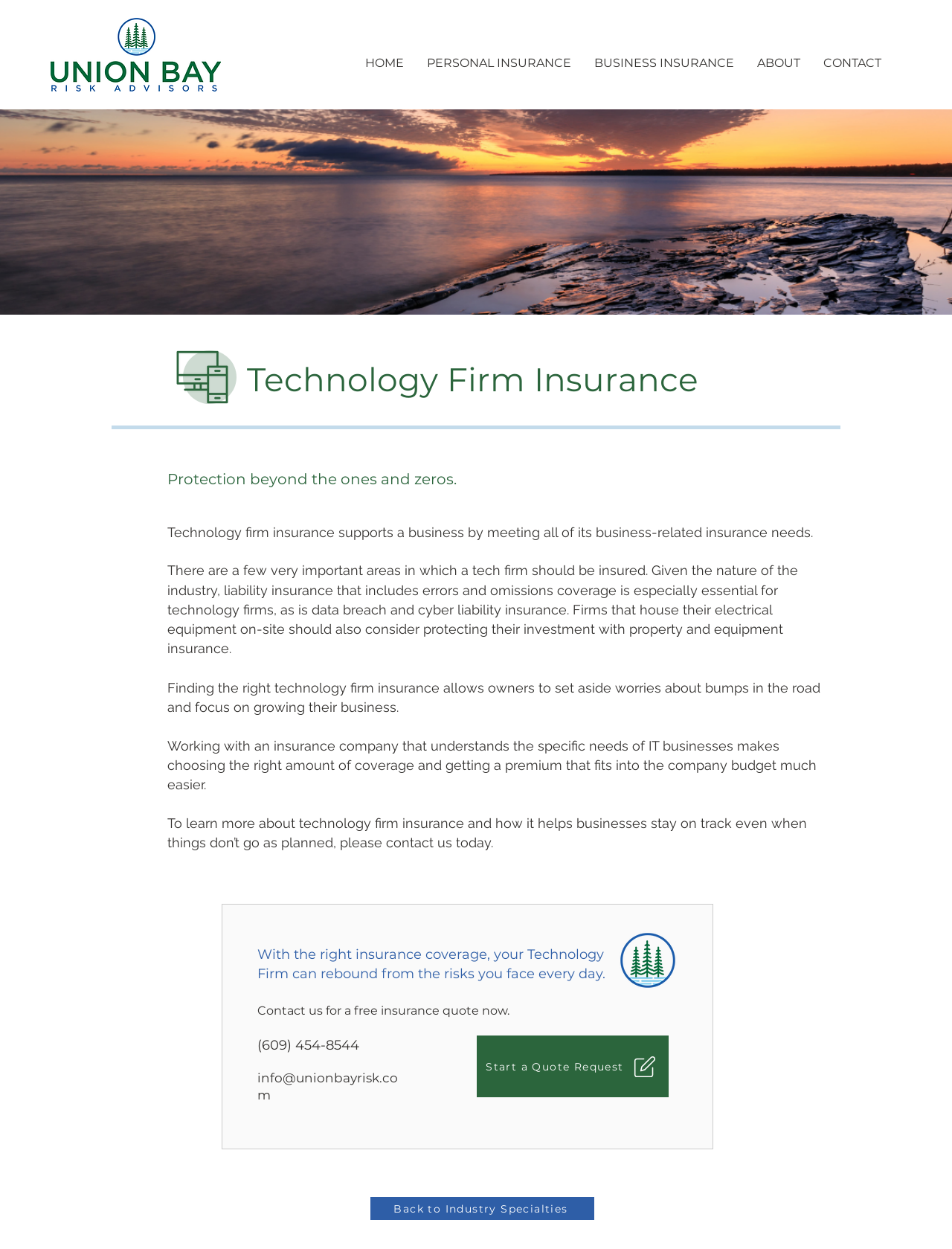Write a detailed summary of the webpage, including text, images, and layout.

The webpage is about Technology Firm Insurance provided by Union Bay Risk. At the top-left corner, there is a logo image of Union Bay Risk. Below the logo, there is a navigation menu with five links: HOME, PERSONAL INSURANCE, BUSINESS INSURANCE, ABOUT, and CONTACT. 

On the top-right side, there is a large background image that spans the entire width of the page. On top of this background image, there are two smaller images: a computer icon and another Union Bay Risk logo.

The main content of the page is divided into two sections. The first section has a heading that reads "Technology Firm Insurance" and a subheading that says "Protection beyond the ones and zeros." Below this, there are four paragraphs of text that explain the importance of insurance for technology firms, including liability insurance, data breach and cyber liability insurance, and property and equipment insurance. 

The second section has a heading that reads "With the right insurance coverage, your Technology Firm can rebound from the risks you face every day." Below this, there is a call-to-action section with a heading that says "Contact us for a free insurance quote now." This section includes a phone number, an email address, and a link to start a quote request. 

At the bottom of the page, there is a link to go back to Industry Specialties.